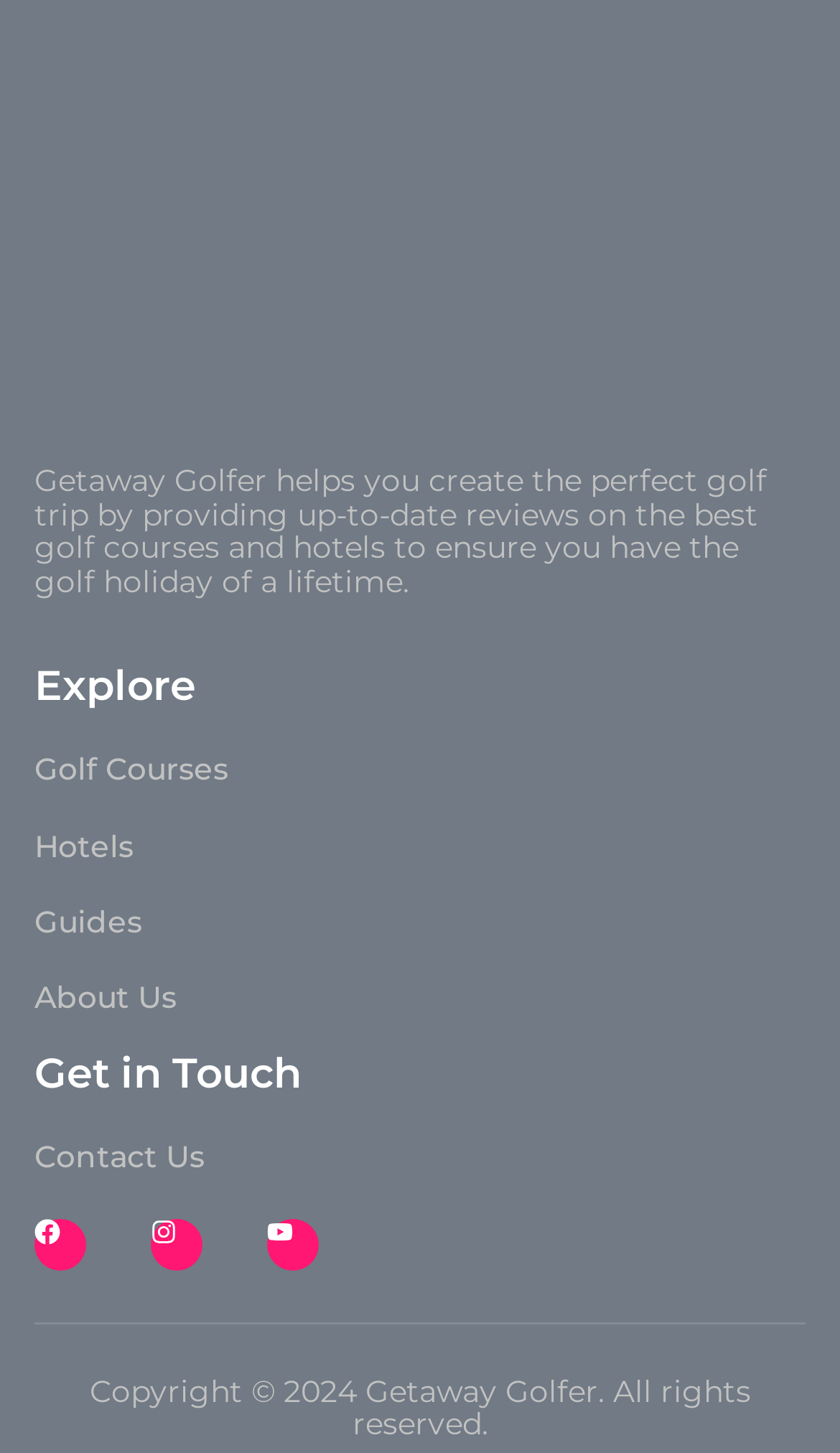Determine the bounding box coordinates of the clickable element necessary to fulfill the instruction: "Click the site logo". Provide the coordinates as four float numbers within the 0 to 1 range, i.e., [left, top, right, bottom].

[0.041, 0.072, 0.451, 0.309]